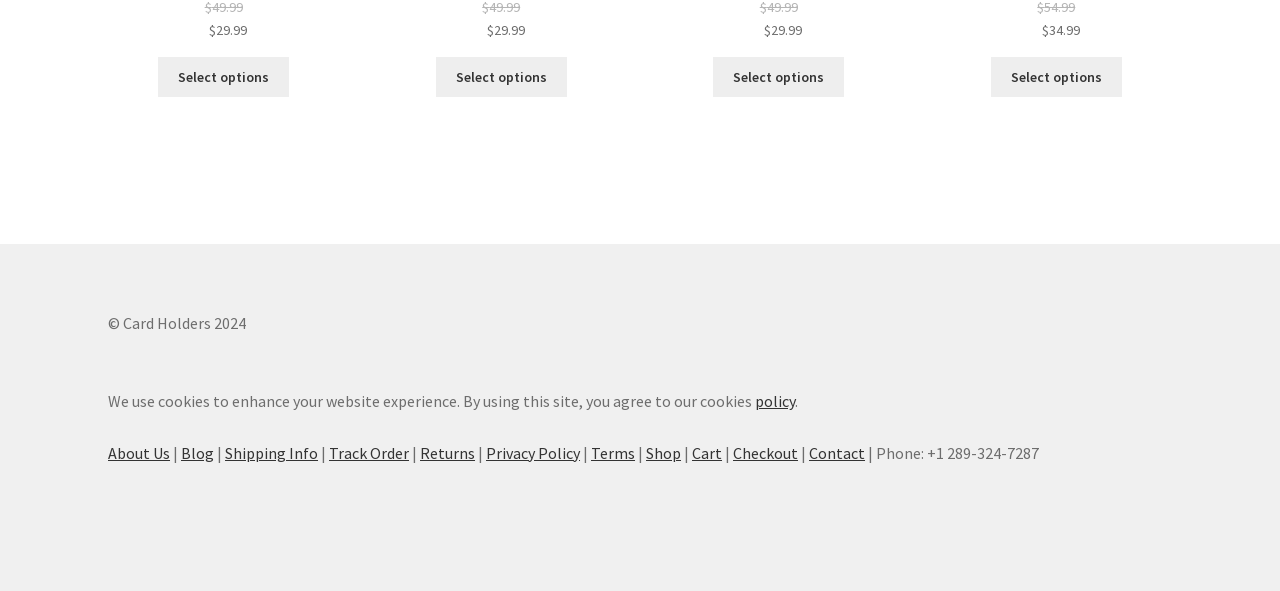Please identify the bounding box coordinates of the element I need to click to follow this instruction: "Select options for Majestic Mini Card Holder".

[0.341, 0.097, 0.443, 0.165]